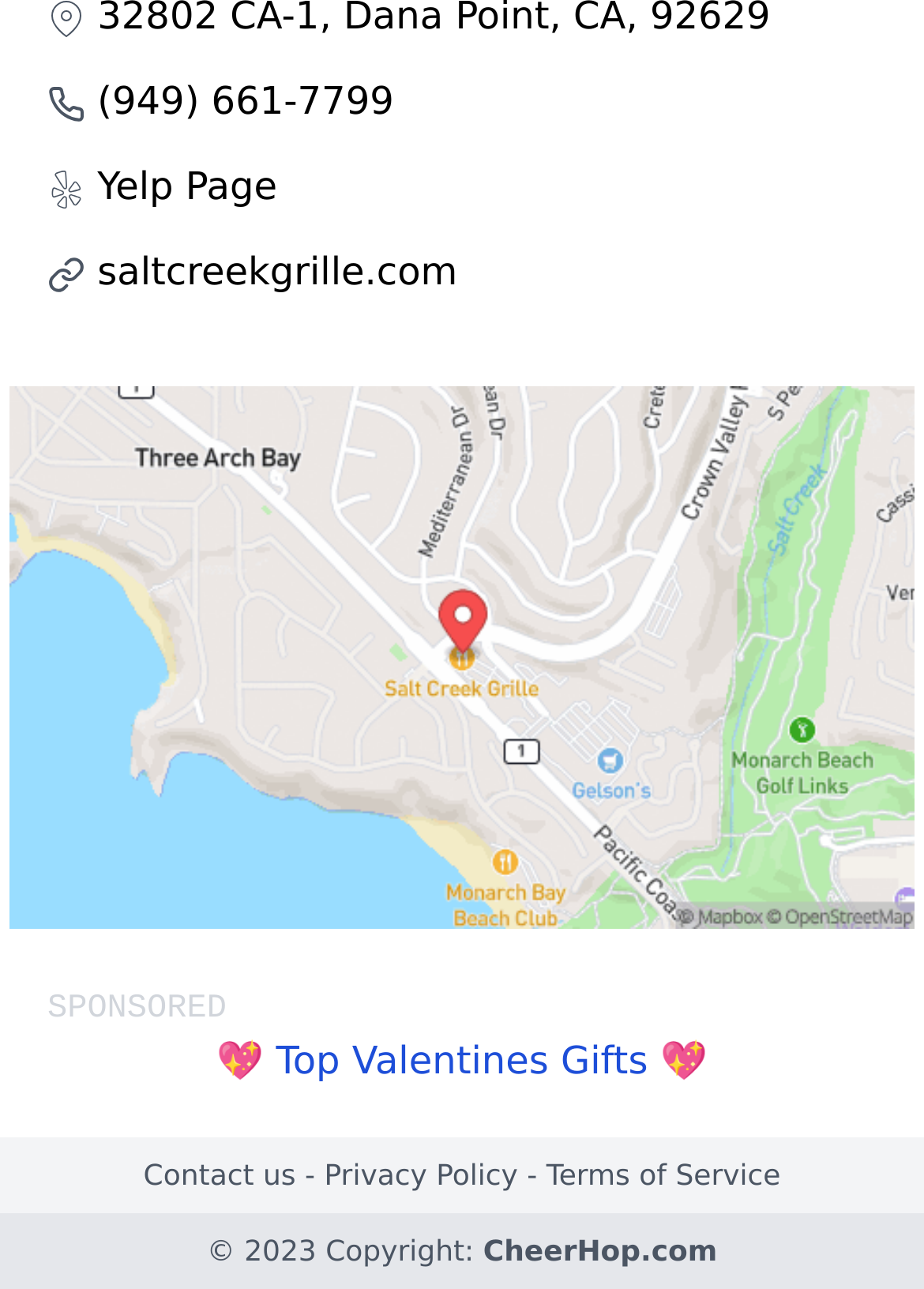Please identify the bounding box coordinates of the area that needs to be clicked to fulfill the following instruction: "View the location on map."

[0.01, 0.3, 0.99, 0.721]